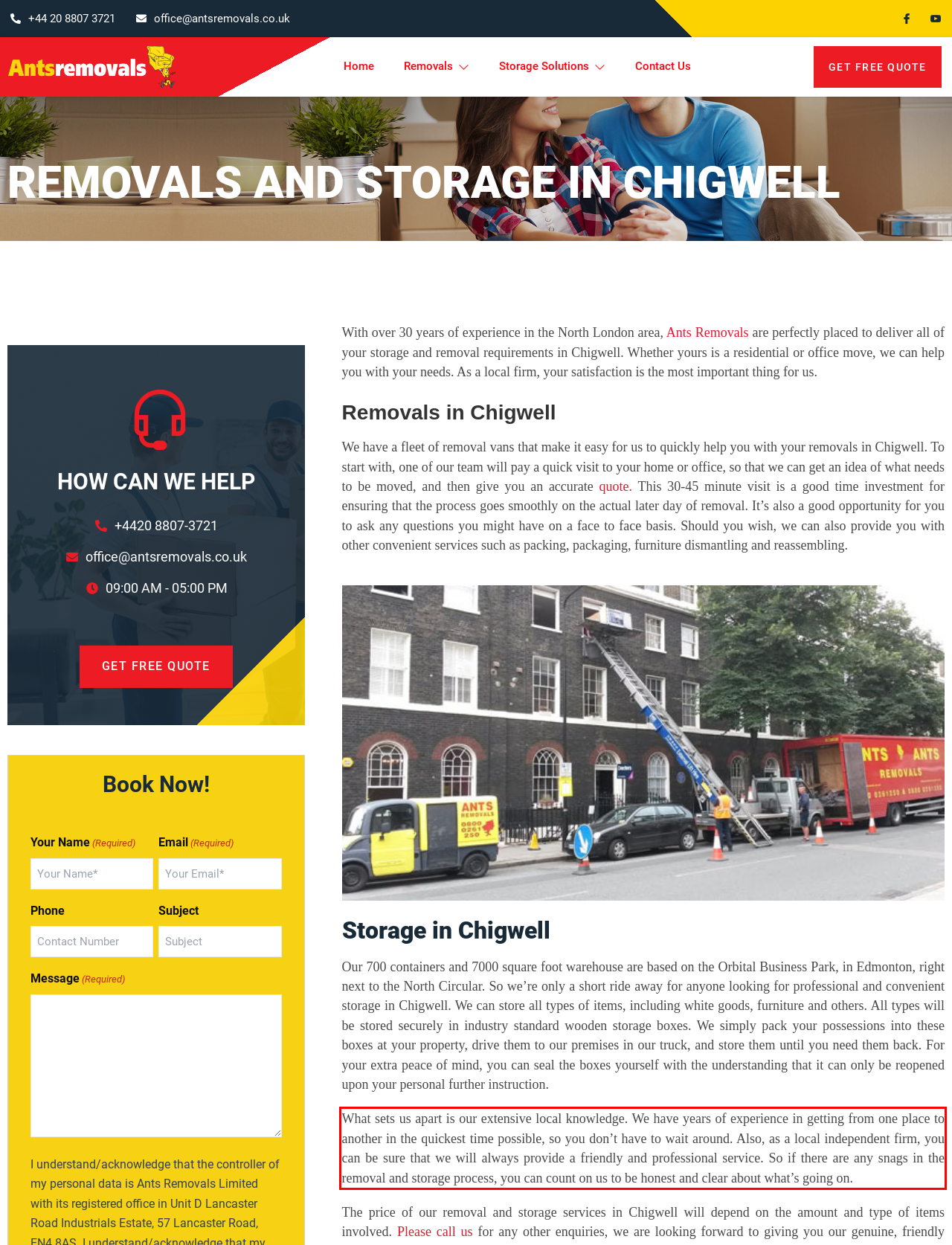You have a screenshot of a webpage with a UI element highlighted by a red bounding box. Use OCR to obtain the text within this highlighted area.

What sets us apart is our extensive local knowledge. We have years of experience in getting from one place to another in the quickest time possible, so you don’t have to wait around. Also, as a local independent firm, you can be sure that we will always provide a friendly and professional service. So if there are any snags in the removal and storage process, you can count on us to be honest and clear about what’s going on.